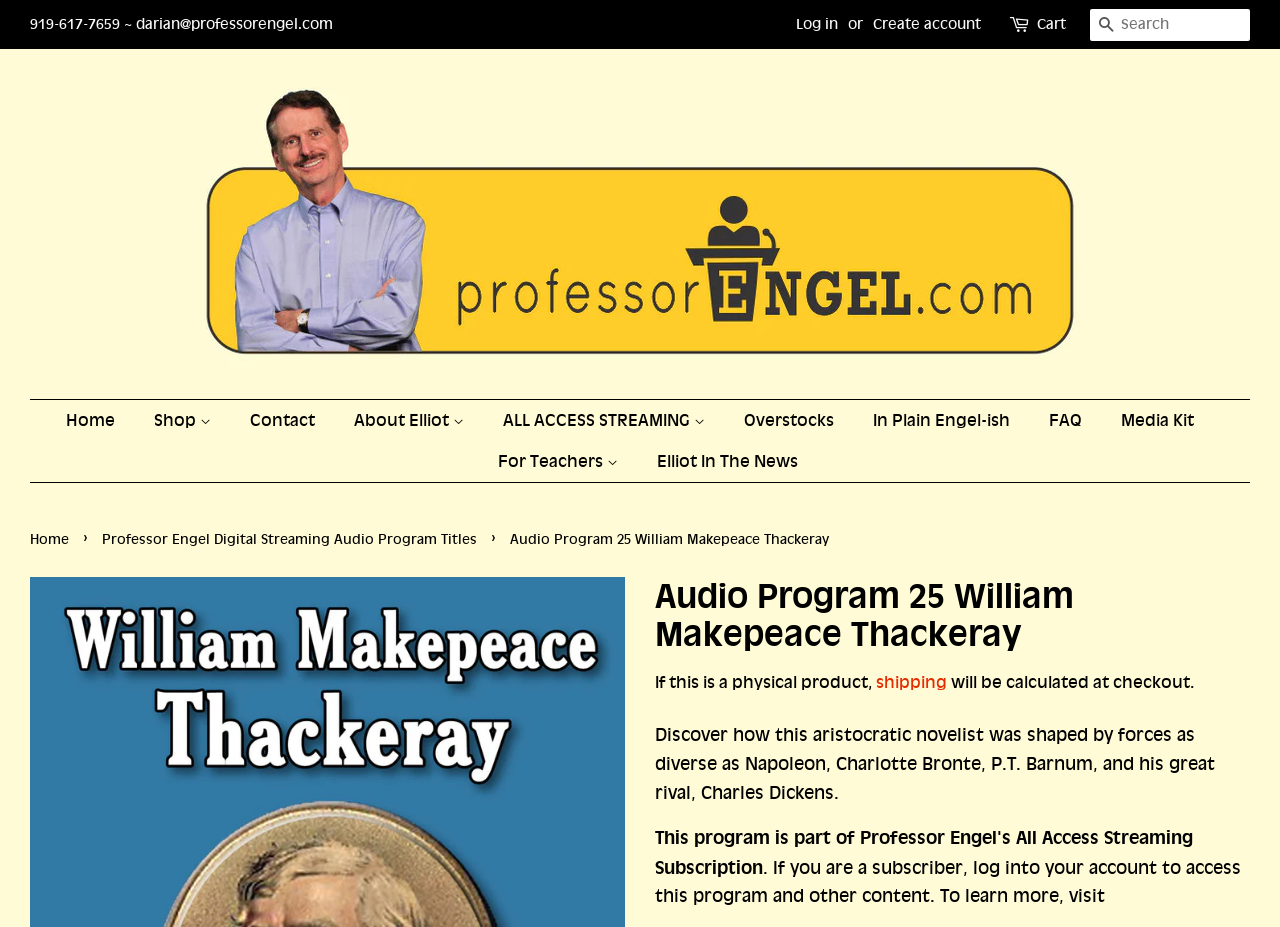Provide your answer in one word or a succinct phrase for the question: 
What is the name of the professor in the image?

Professor Elliot Engel